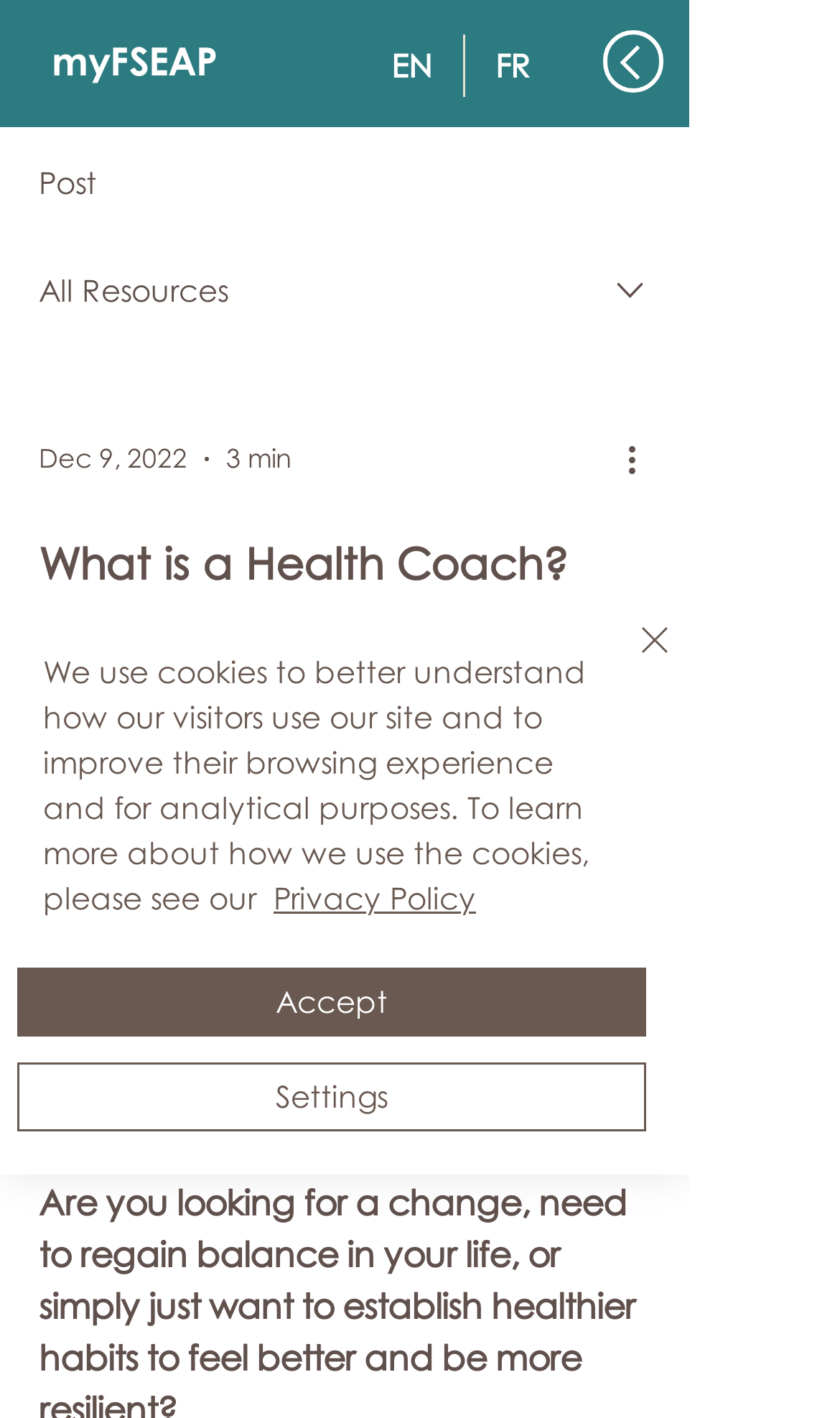Identify the bounding box for the UI element described as: "Back to my results". Ensure the coordinates are four float numbers between 0 and 1, formatted as [left, top, right, bottom].

None